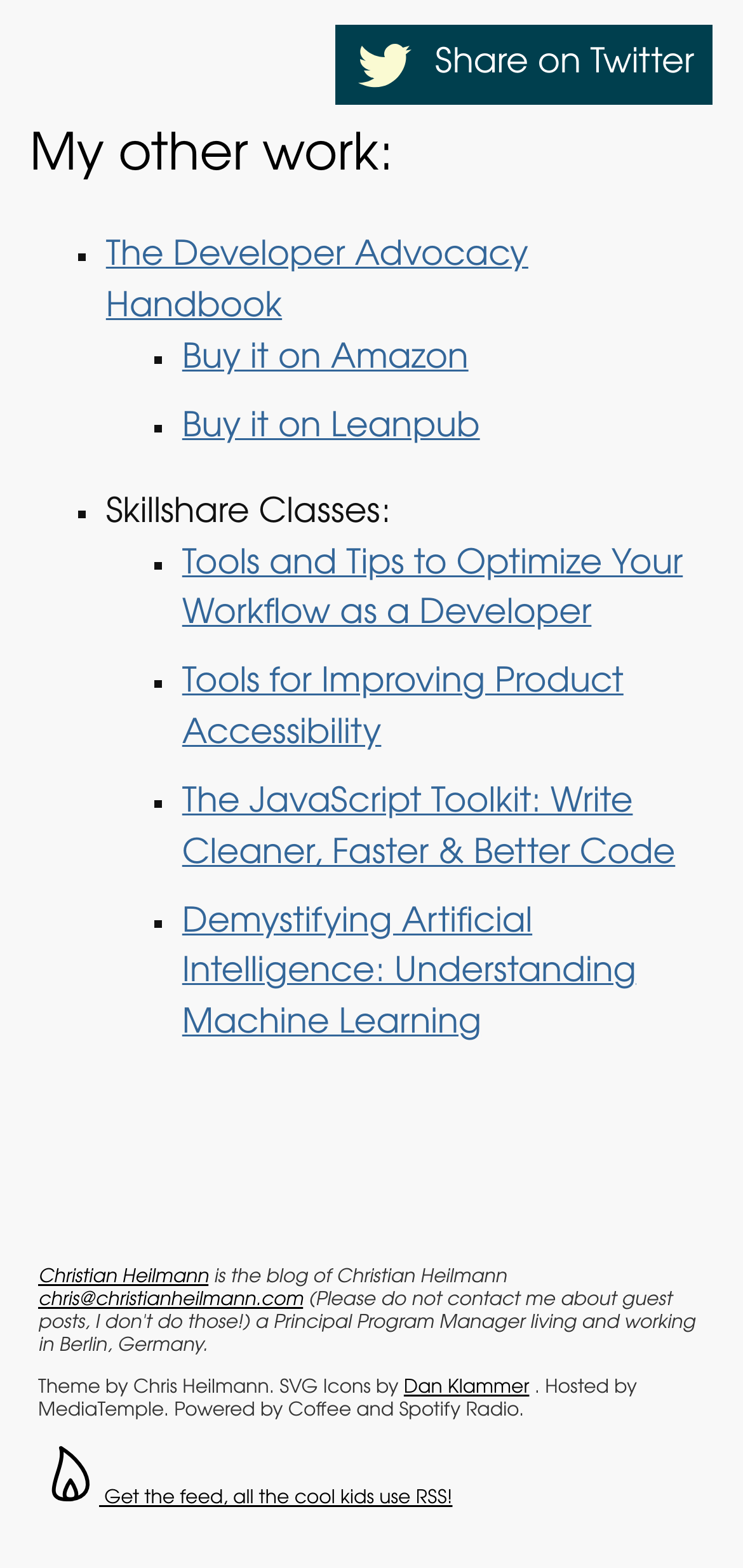Refer to the screenshot and answer the following question in detail:
What is the author's other work?

I determined the author's other work by looking at the list of links under the heading 'My other work:' which includes 'The Developer Advocacy Handbook'.